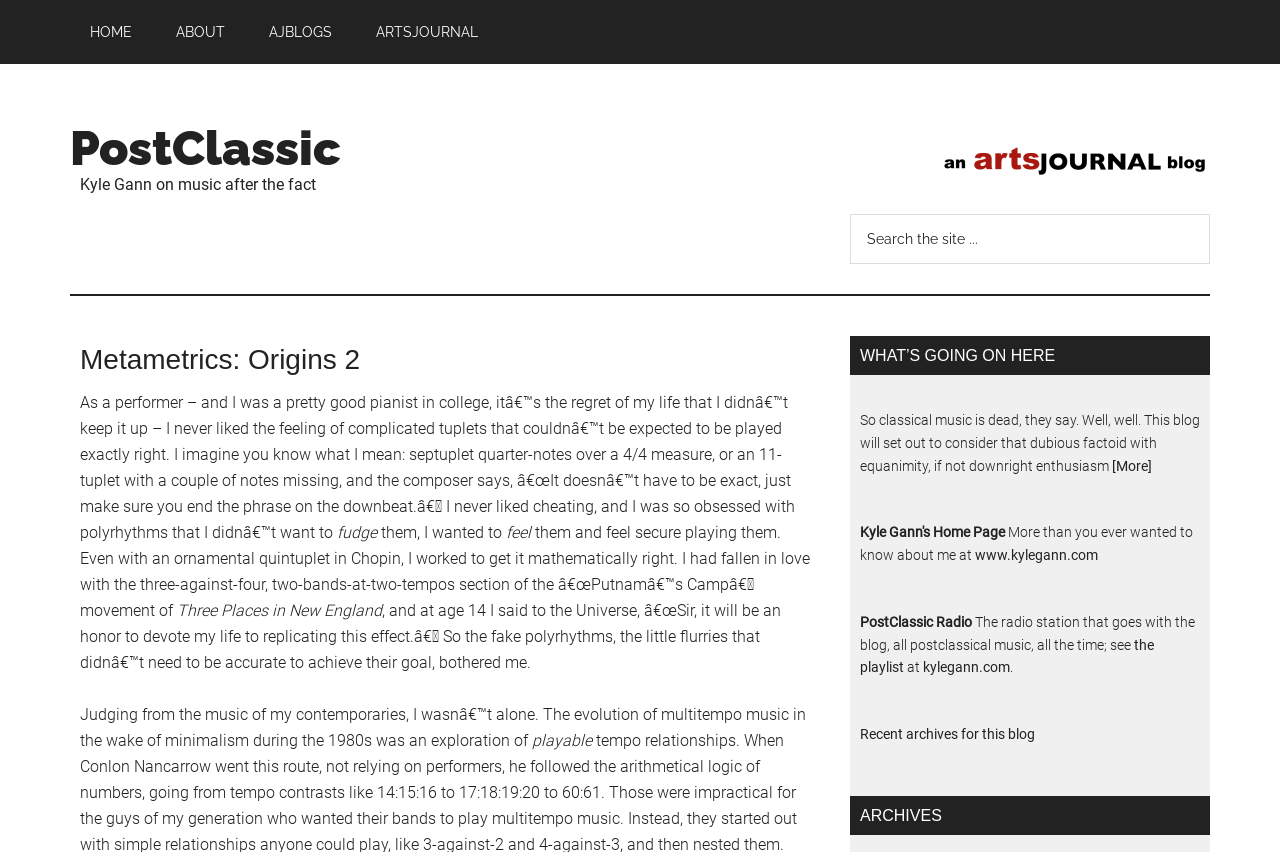Locate and provide the bounding box coordinates for the HTML element that matches this description: "Archive".

None